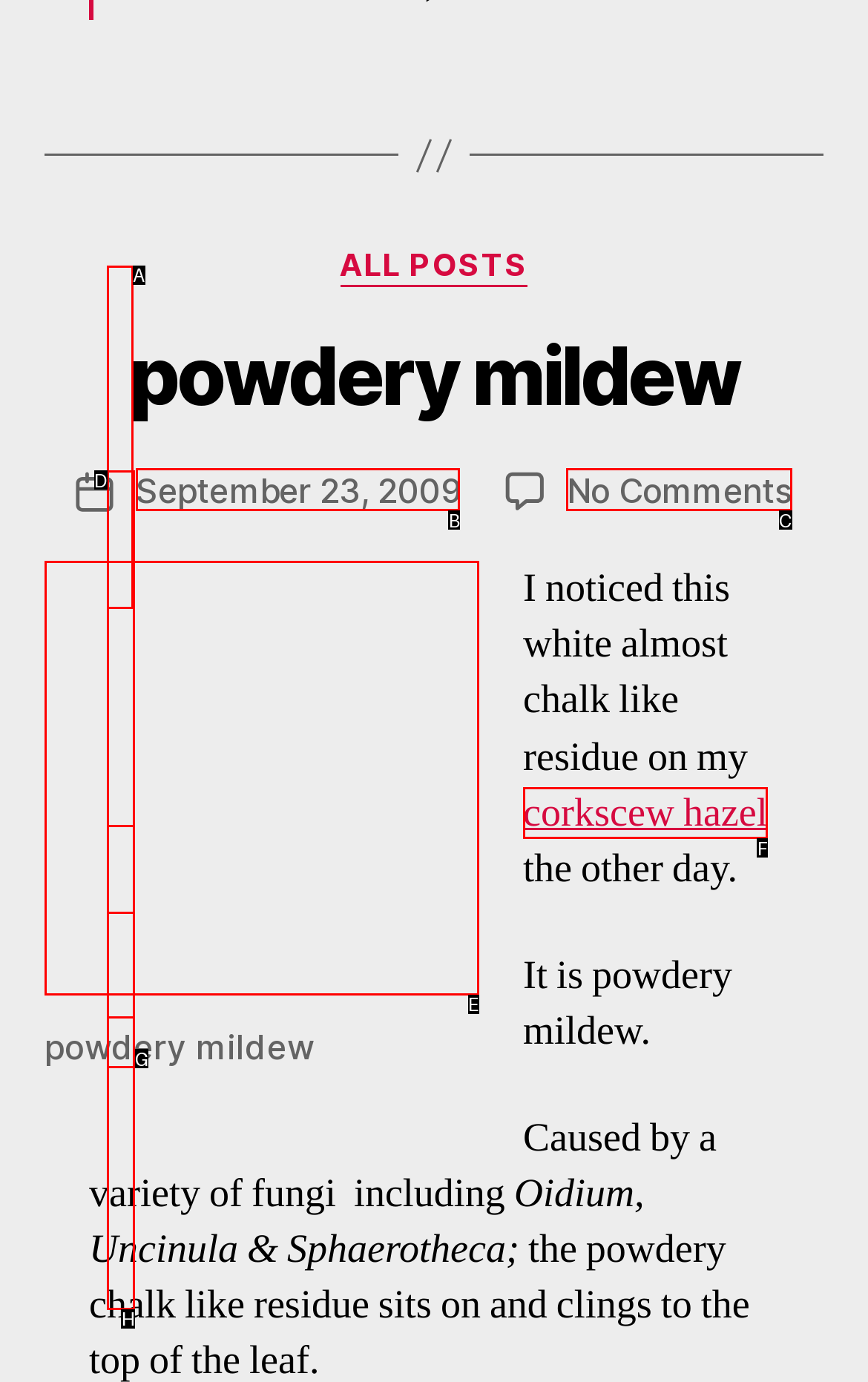Using the description: No Comments on powdery mildew
Identify the letter of the corresponding UI element from the choices available.

C